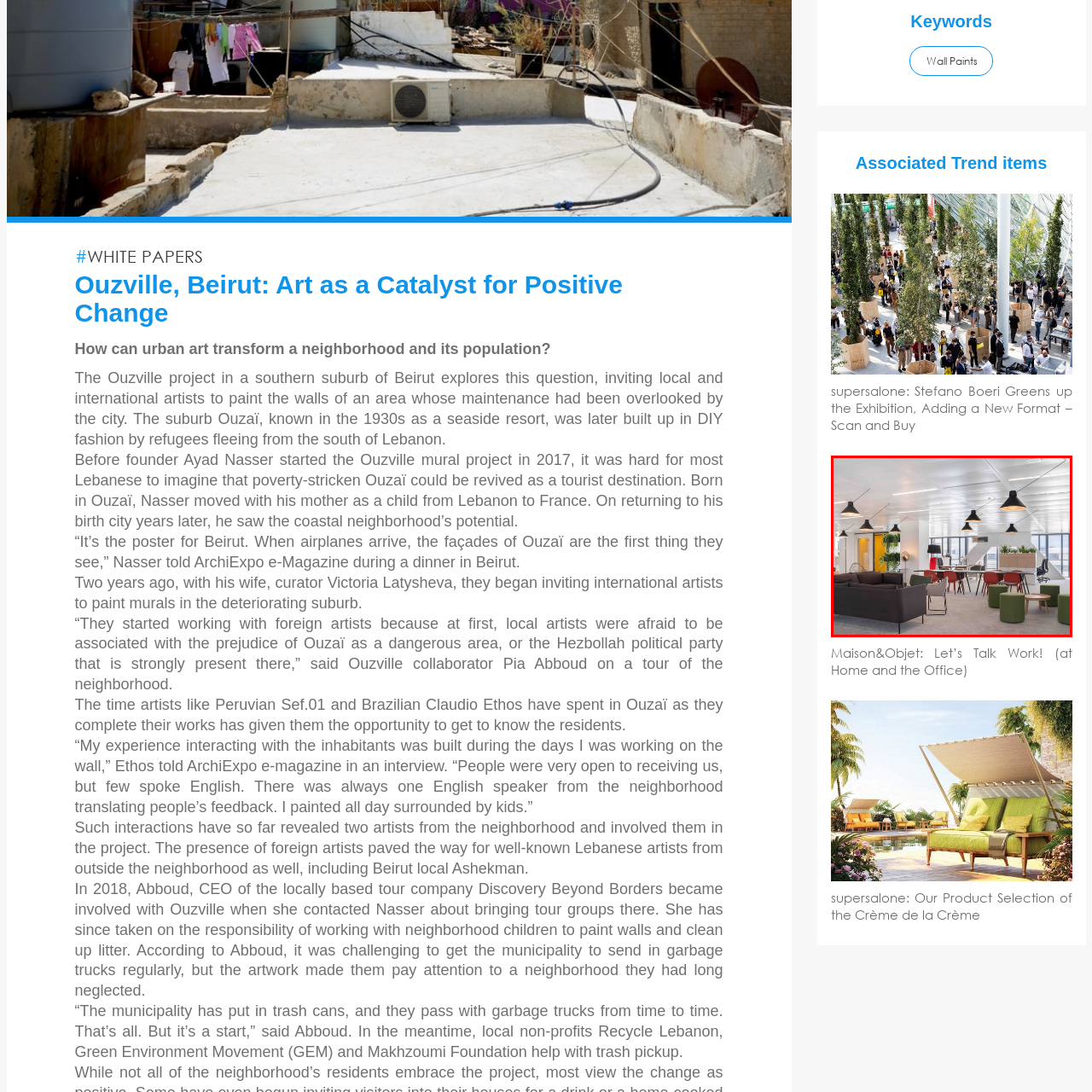Focus on the image within the purple boundary, What is the purpose of the green elements? 
Answer briefly using one word or phrase.

Add a refreshing touch